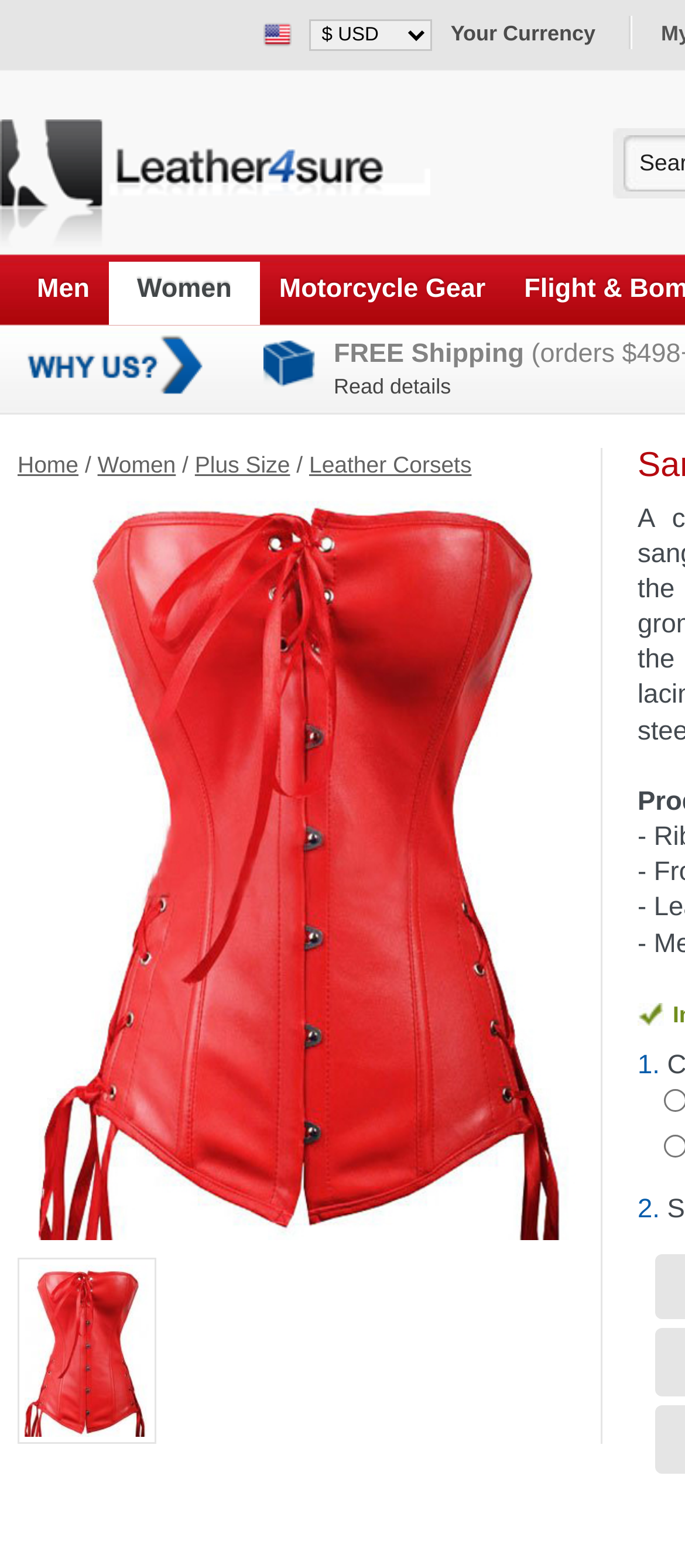Determine and generate the text content of the webpage's headline.

Sanguine Red Leather Corset